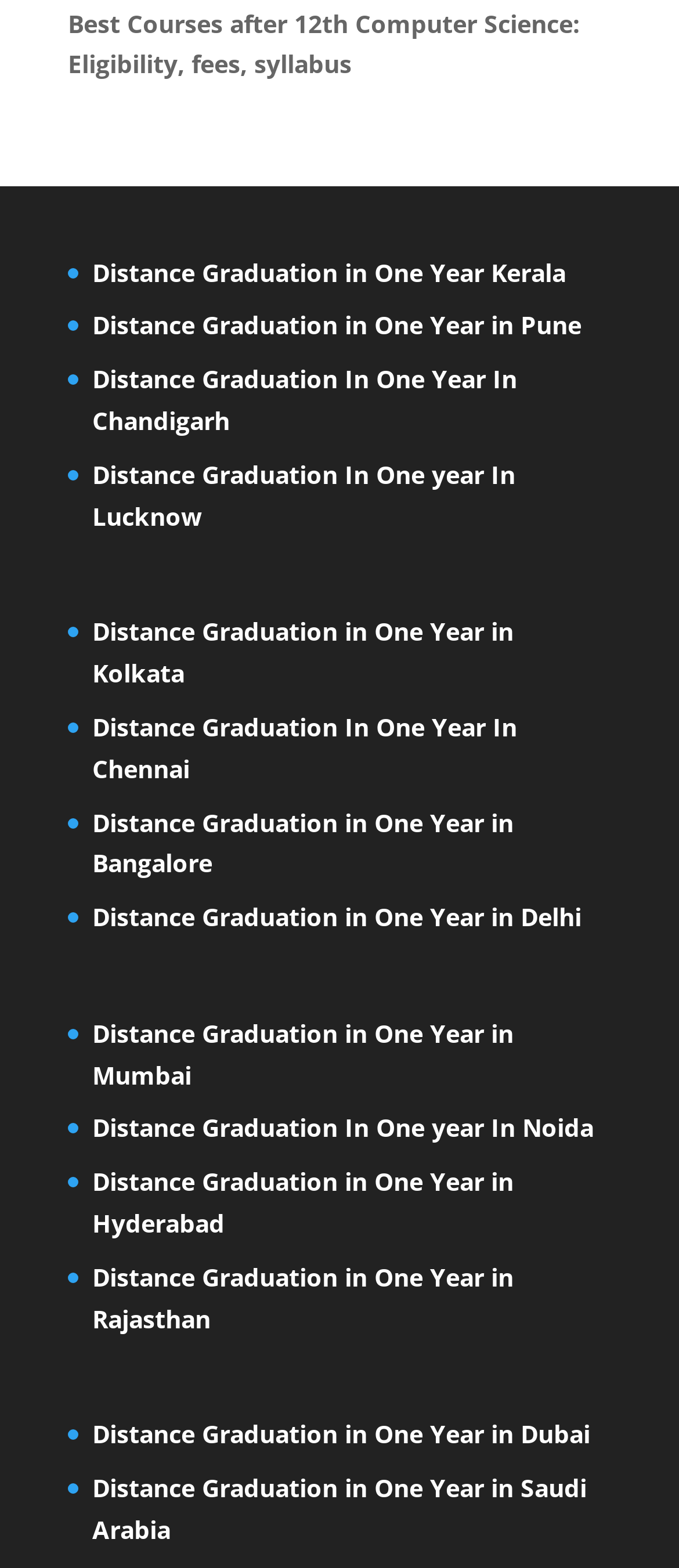Refer to the screenshot and answer the following question in detail:
What is the common duration for distance graduation programs?

All the links on the webpage mention 'One Year' in their text, suggesting that the common duration for distance graduation programs is one year.